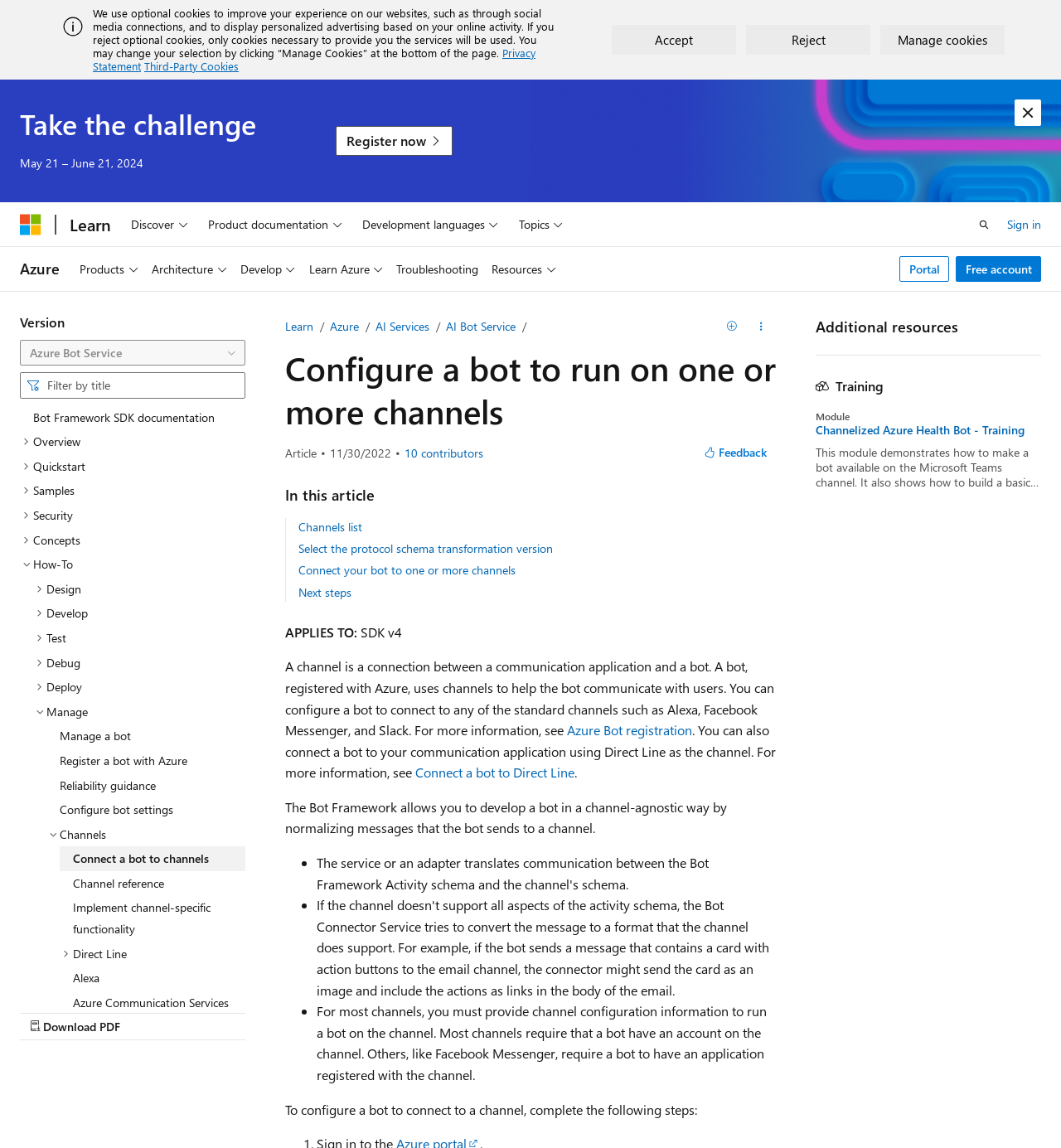What is the main topic of this webpage?
By examining the image, provide a one-word or phrase answer.

Configure a bot to run on one or more channels